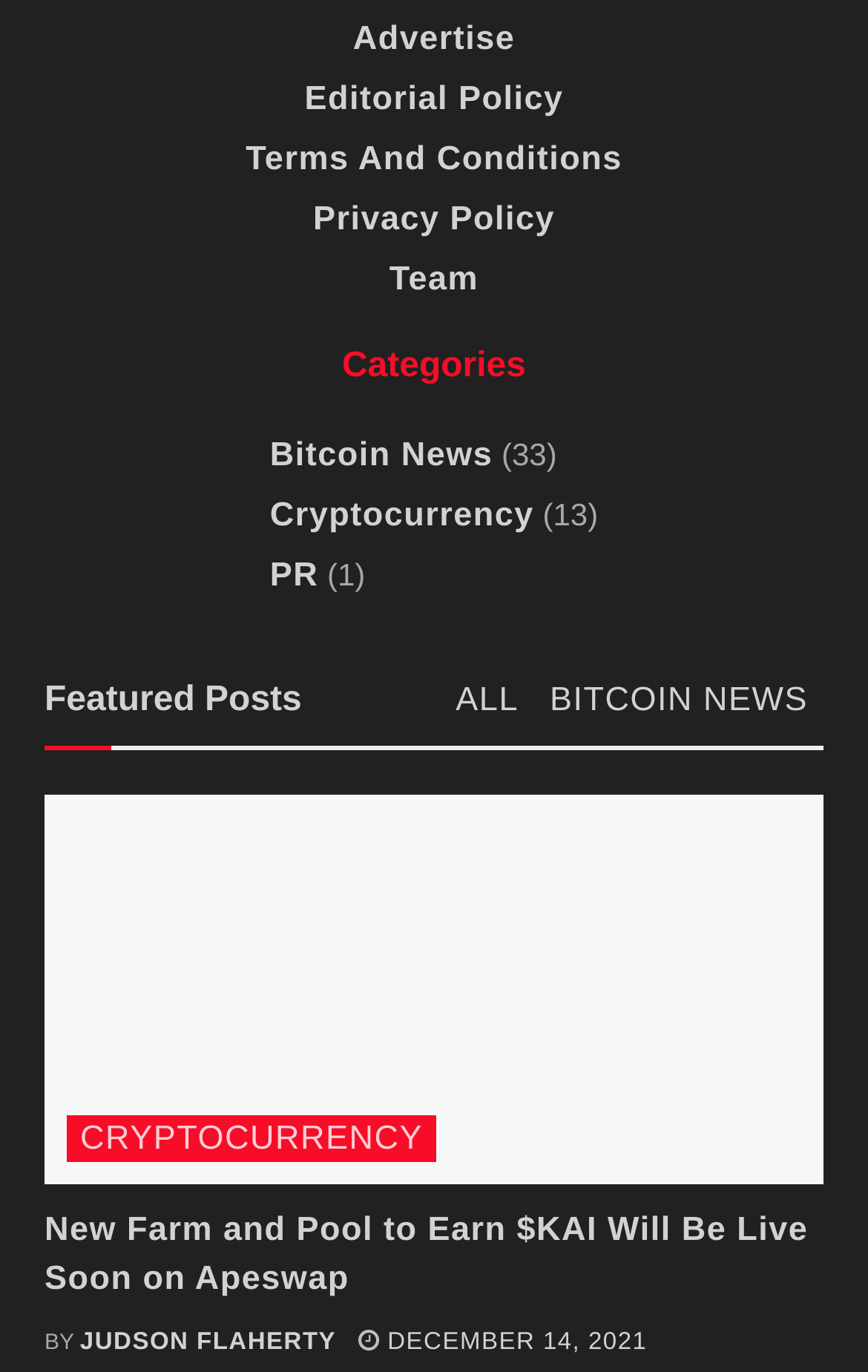Can you look at the image and give a comprehensive answer to the question:
Who wrote the first article?

I found the author of the first article by looking at the link 'JUDSON FLAHERTY' next to the StaticText 'BY', which indicates the author of the article.